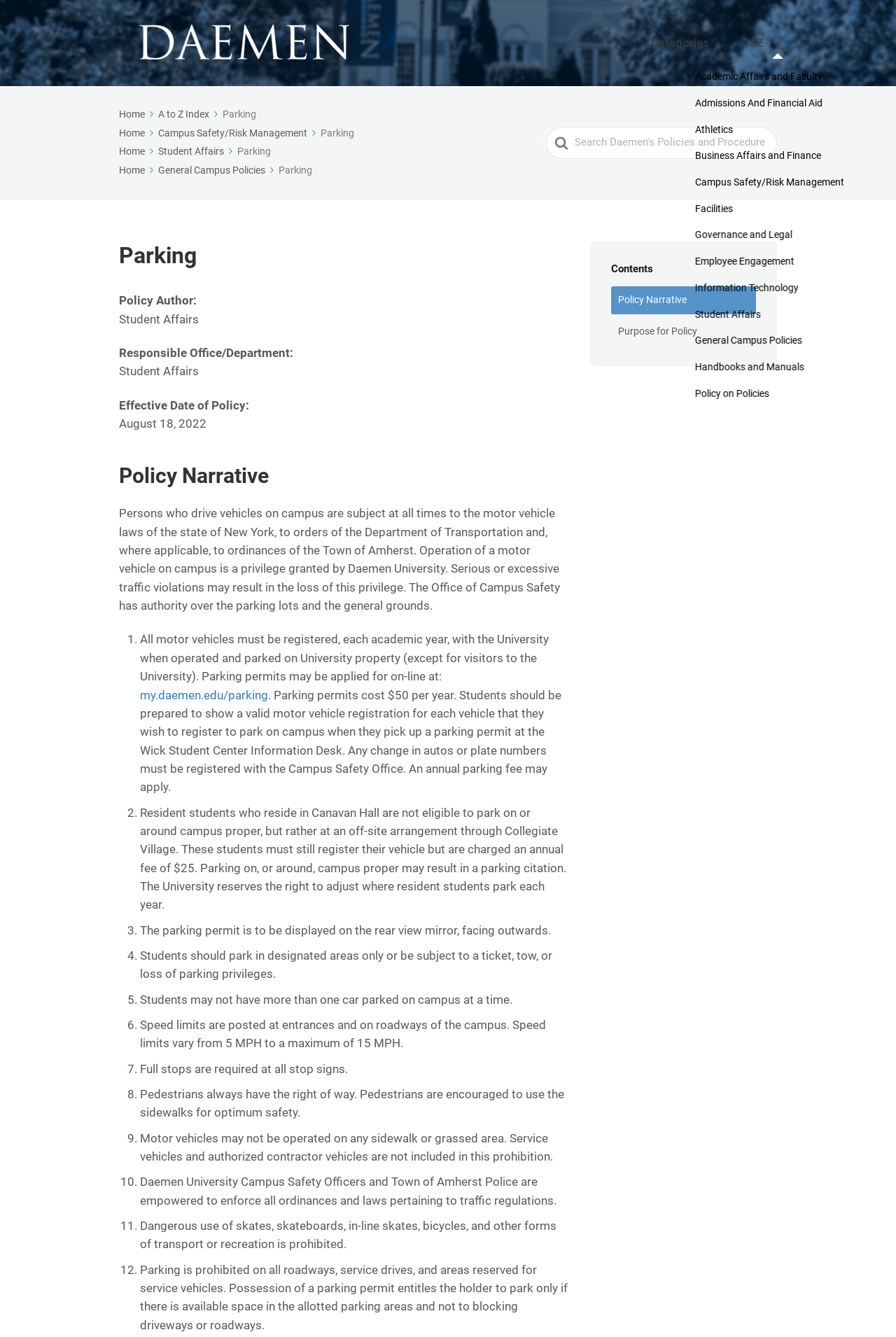Given the element description Policy Narrative, specify the bounding box coordinates of the corresponding UI element in the format (top-left x, top-left y, bottom-right x, bottom-right y). All values must be between 0 and 1.

[0.682, 0.214, 0.844, 0.235]